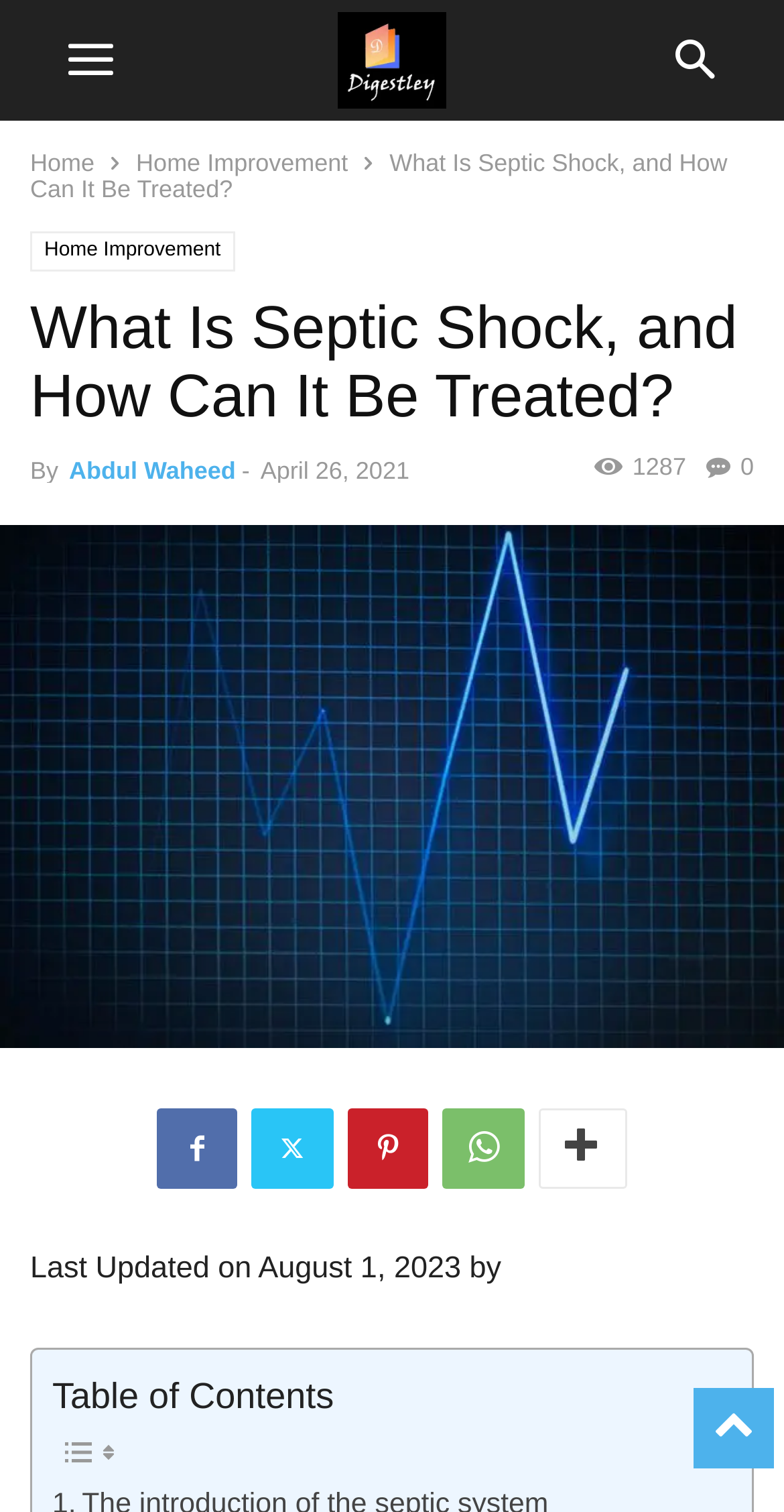Could you indicate the bounding box coordinates of the region to click in order to complete this instruction: "go to home page".

[0.038, 0.098, 0.121, 0.117]